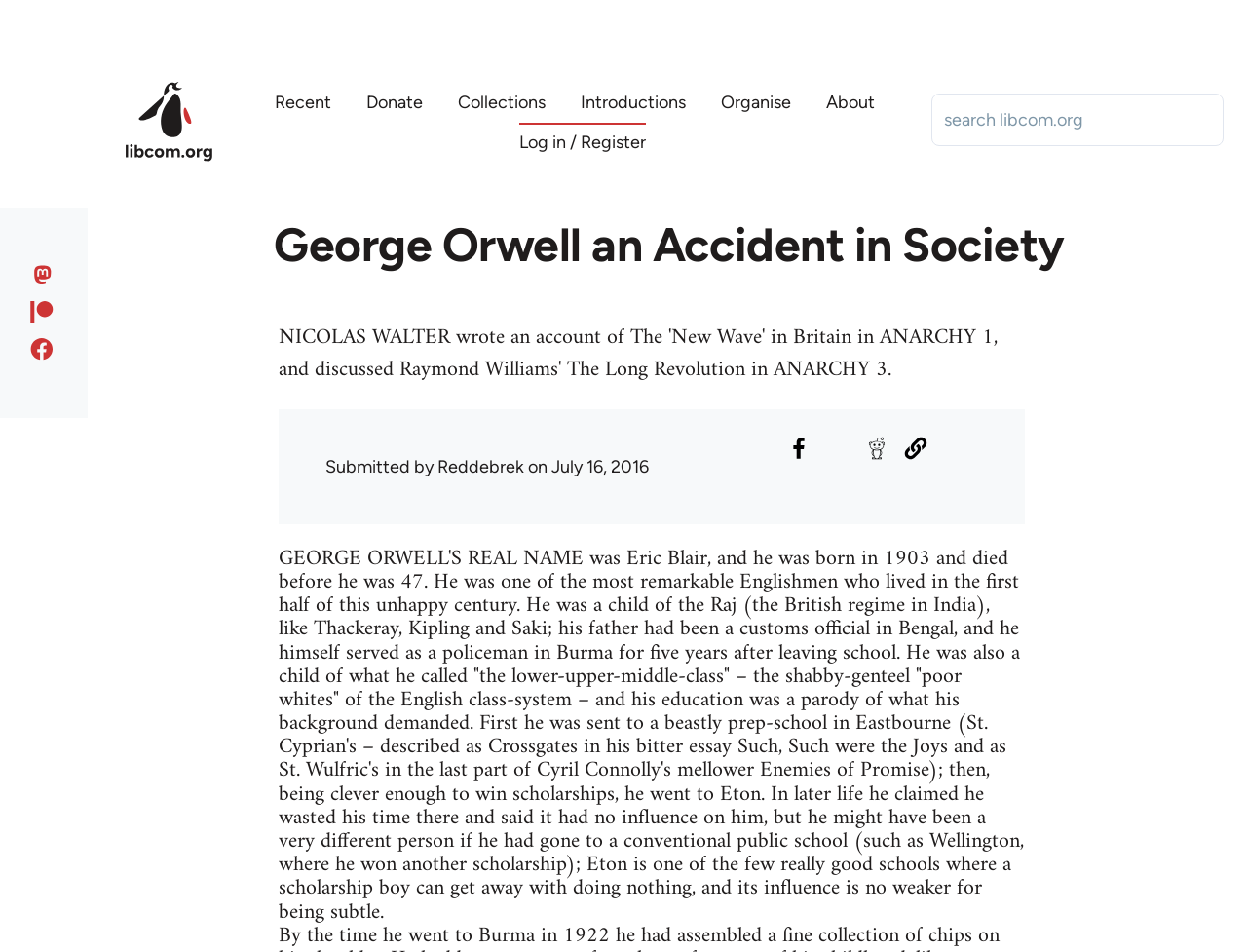Determine the bounding box coordinates for the HTML element mentioned in the following description: "Skip to main content". The coordinates should be a list of four floats ranging from 0 to 1, represented as [left, top, right, bottom].

[0.0, 0.0, 1.0, 0.018]